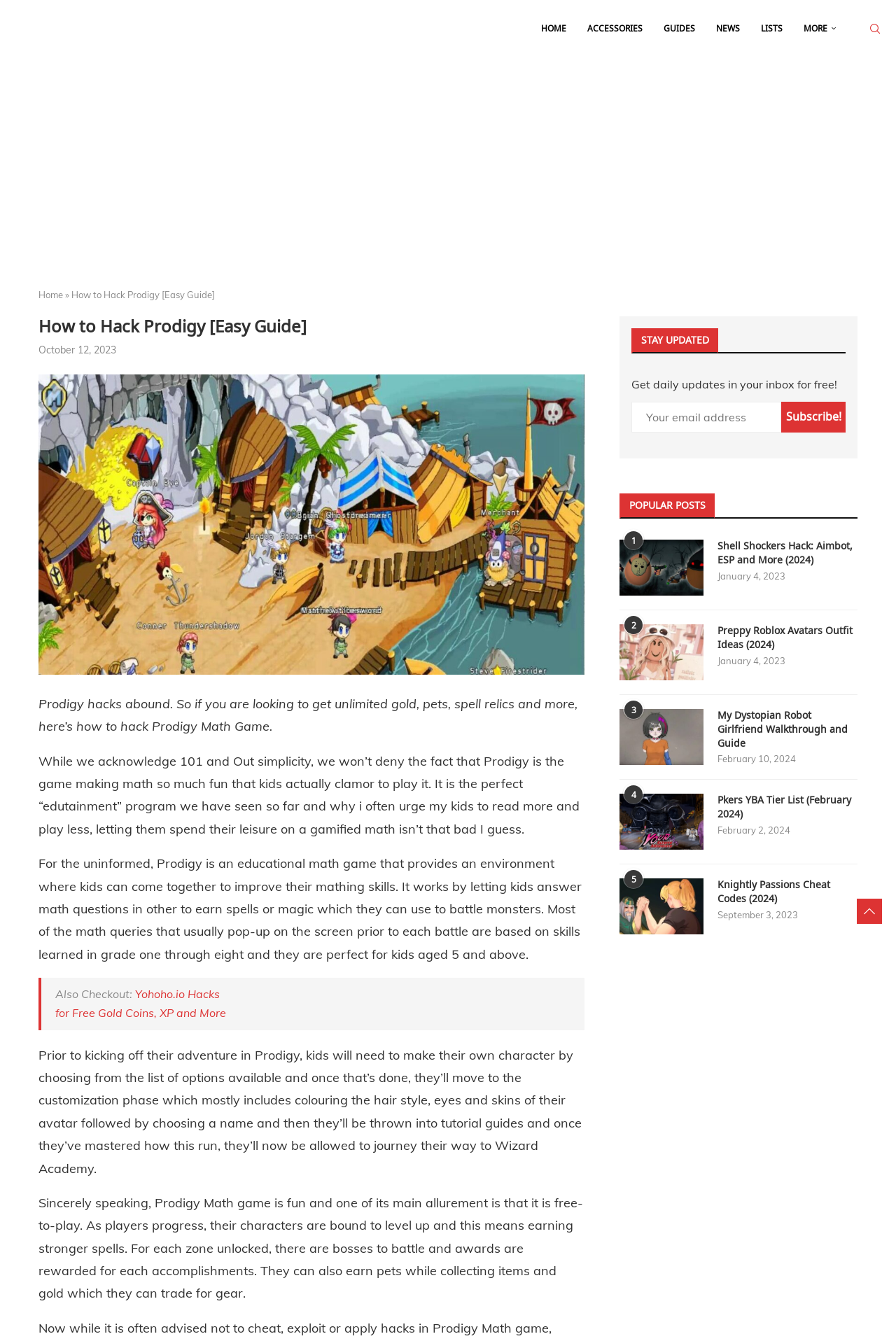Locate the bounding box coordinates of the element that should be clicked to execute the following instruction: "Click on the 'HOME' link".

[0.604, 0.001, 0.632, 0.042]